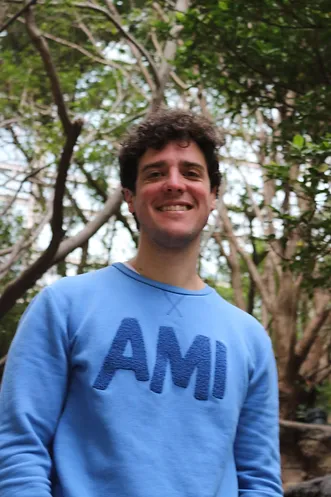What is the atmosphere of the scene?
Please give a detailed and thorough answer to the question, covering all relevant points.

The caption describes the background as a vibrant mix of greenery with shadowy trees and ambient foliage, creating a sense of calm and serenity, which suggests a relaxed atmosphere.